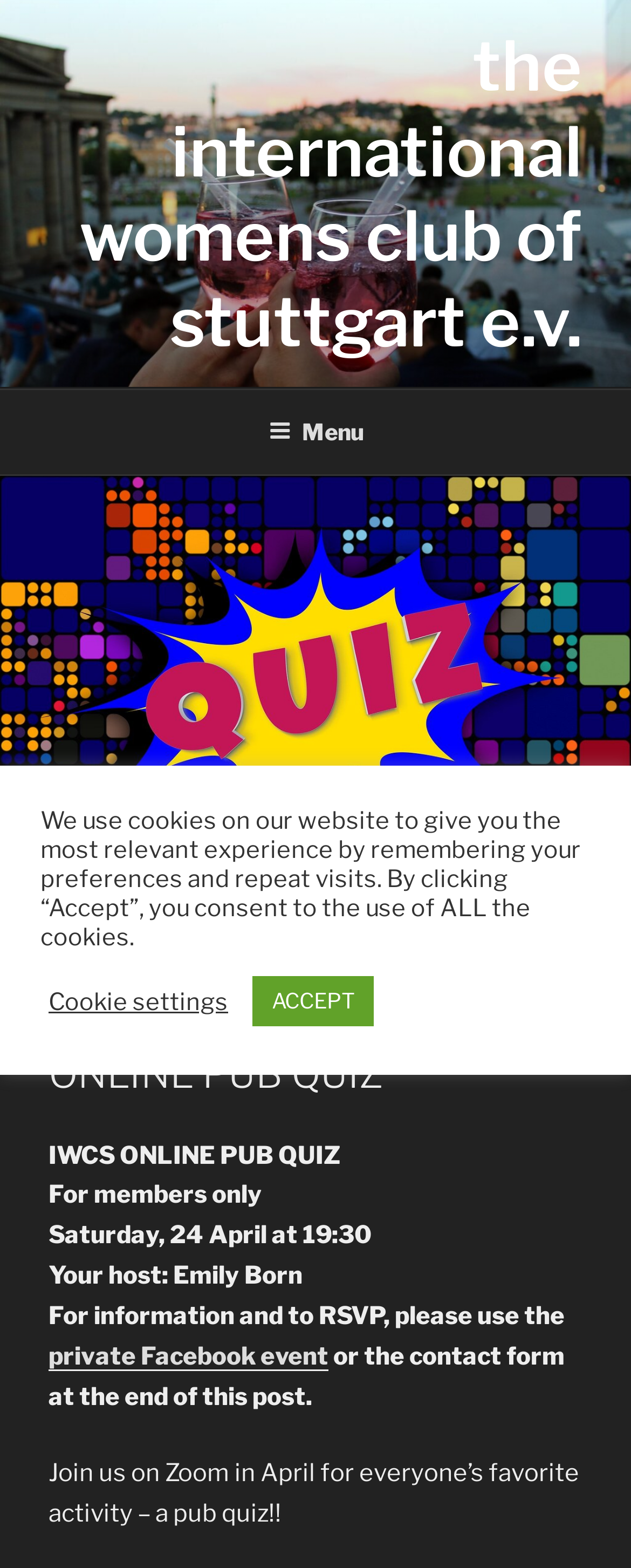Explain the webpage's design and content in an elaborate manner.

The webpage appears to be an event page for a members-only online pub quiz organized by the International Women's Club of Stuttgart e.V. At the top, there is a link to the club's website. Below it, a top menu navigation bar spans the entire width of the page.

On the left side, there is a header section that contains information about the post, including the date "MARCH 28, 2021" and the author "ADMIN". The title of the event, "MEMBERS ONLY: IWCS ONLINE PUB QUIZ", is displayed prominently in a heading.

The main content of the page is divided into several sections. The first section informs members that the event is exclusive to them. The second section provides details about the event, including the date and time, "Saturday, 24 April at 19:30", and the host, "Emily Born". The third section explains how to RSVP, with a link to a private Facebook event and an option to use a contact form at the end of the post. Finally, there is a brief description of the event, which is a pub quiz to be held on Zoom in April.

There are no images on the page. The layout is simple and easy to follow, with clear headings and concise text.